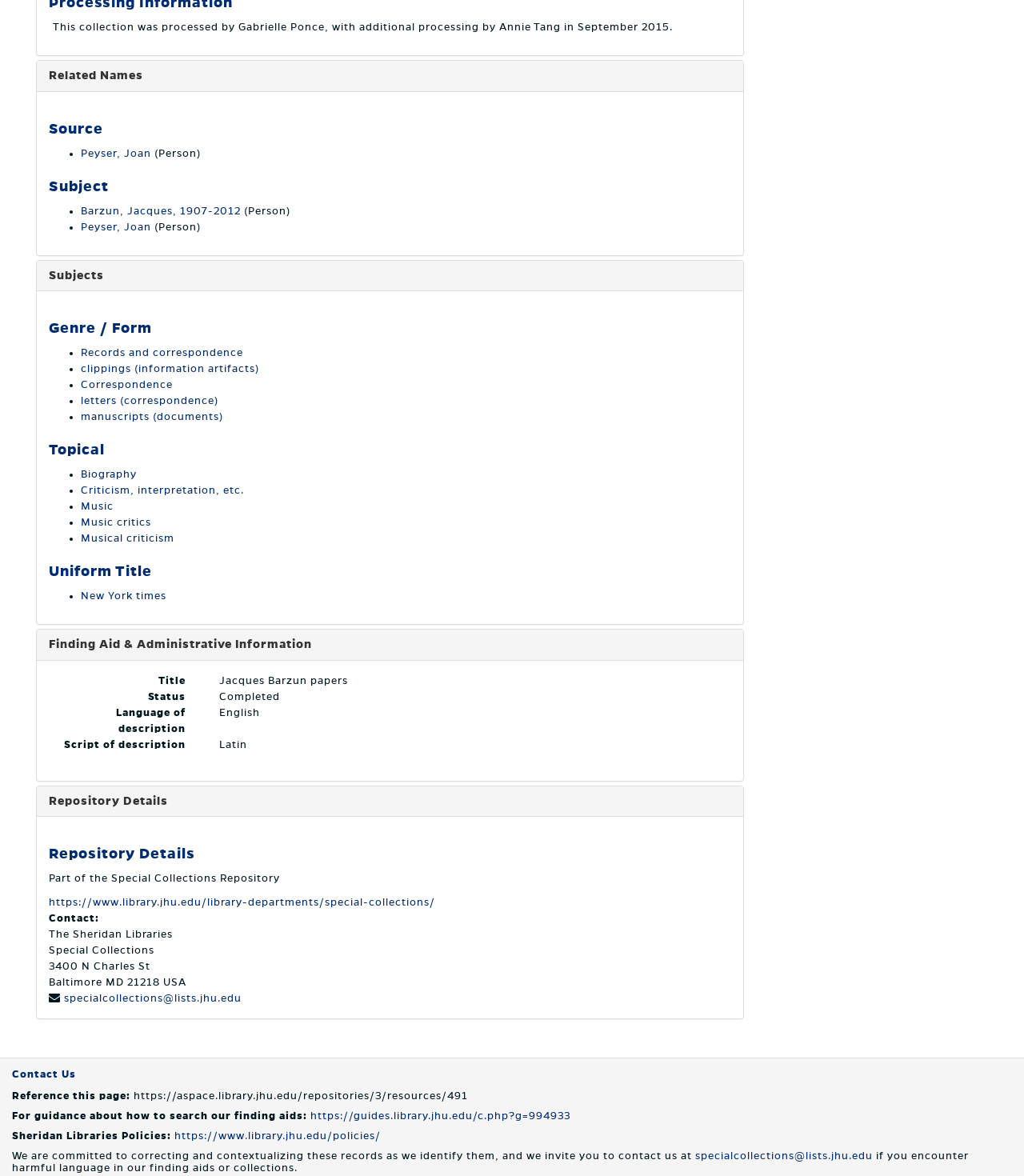What is the status of the finding aid?
Can you give a detailed and elaborate answer to the question?

The answer can be found in the 'Finding Aid & Administrative Information' section, where the status is listed as 'Completed'.